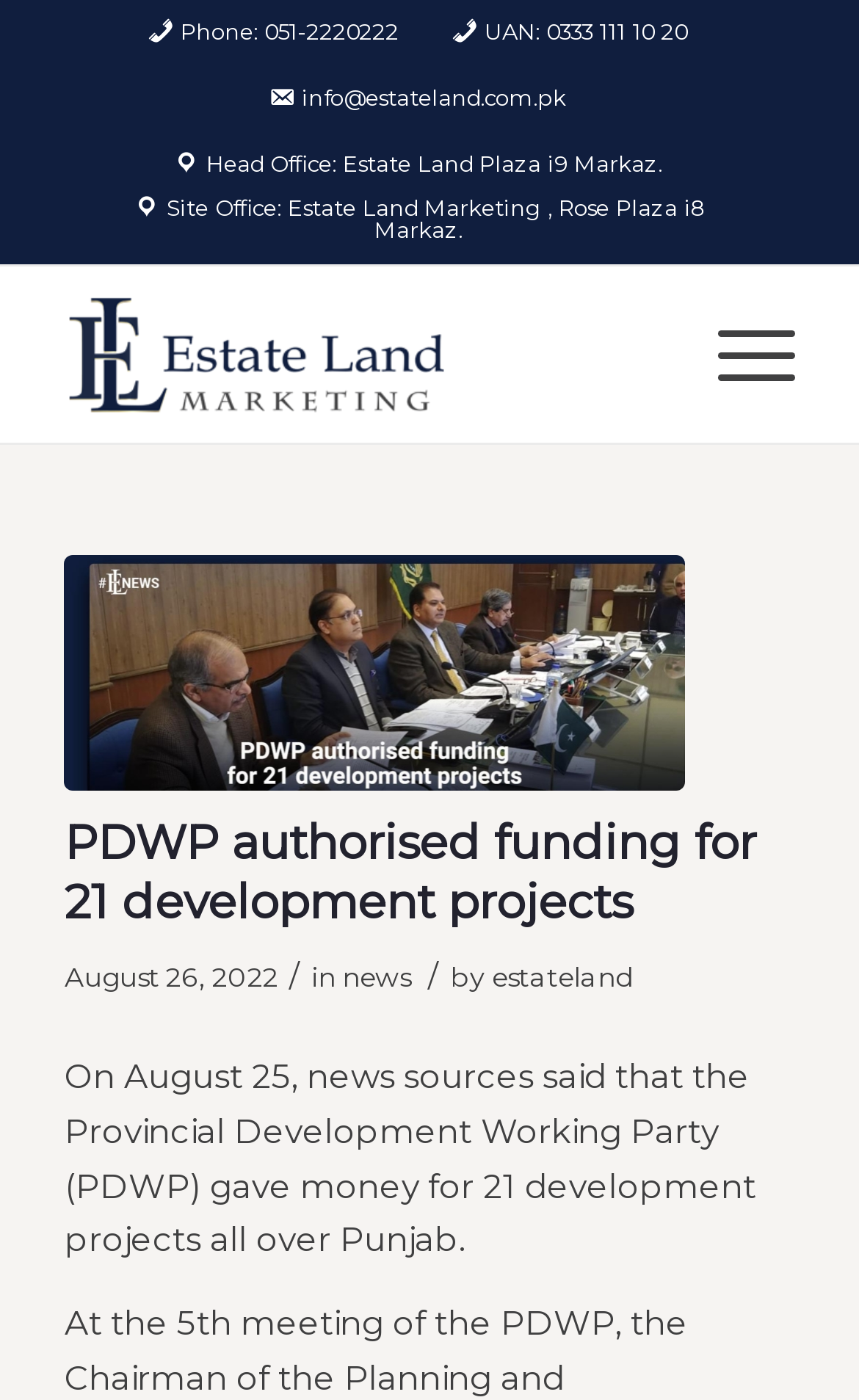Please identify the bounding box coordinates of the area that needs to be clicked to fulfill the following instruction: "Check the post by estateland."

[0.572, 0.685, 0.734, 0.709]